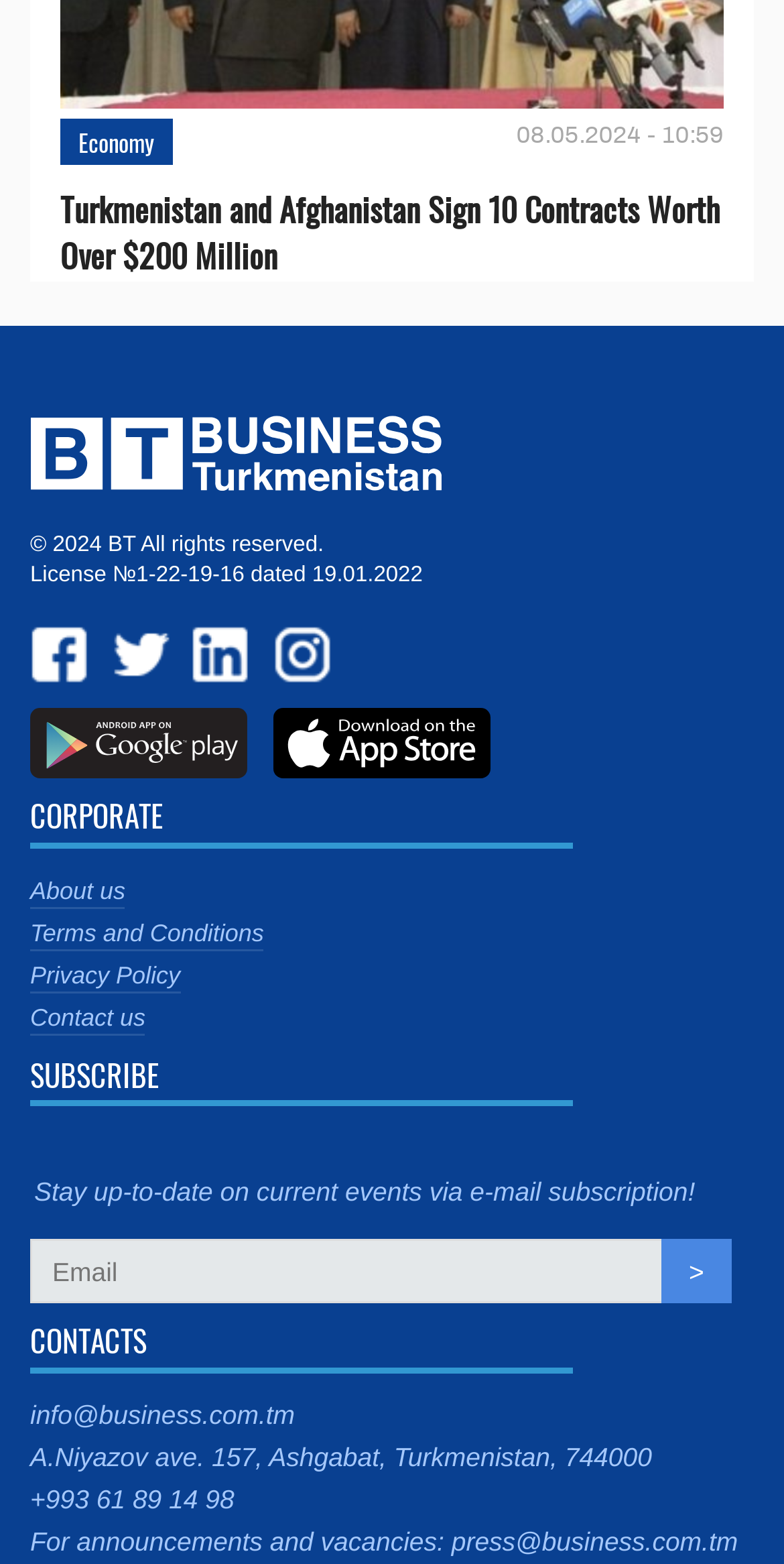Please respond to the question using a single word or phrase:
What is the email address for announcements and vacancies?

press@business.com.tm